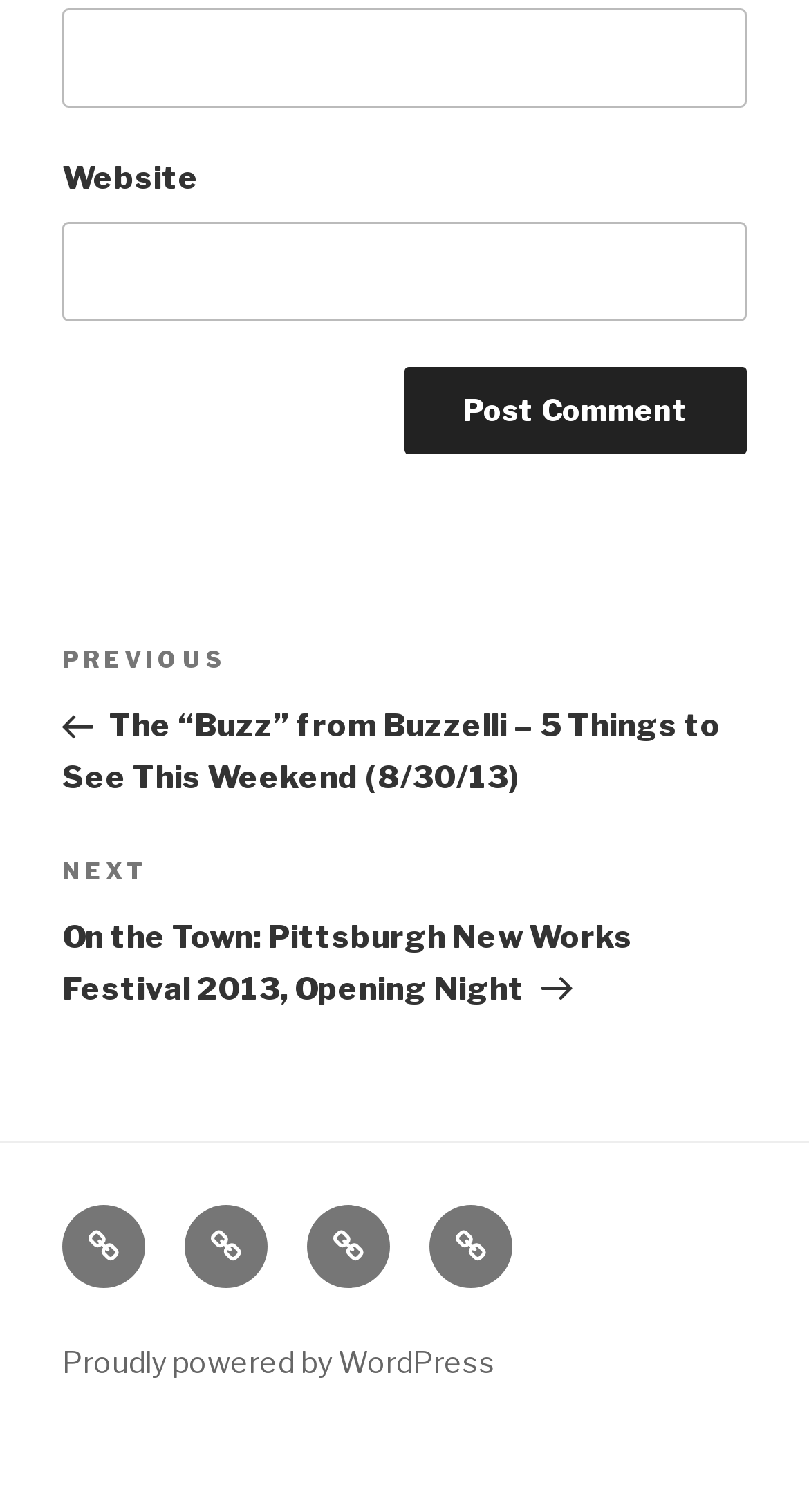Respond with a single word or phrase to the following question:
What is the required field in the comment form?

Email